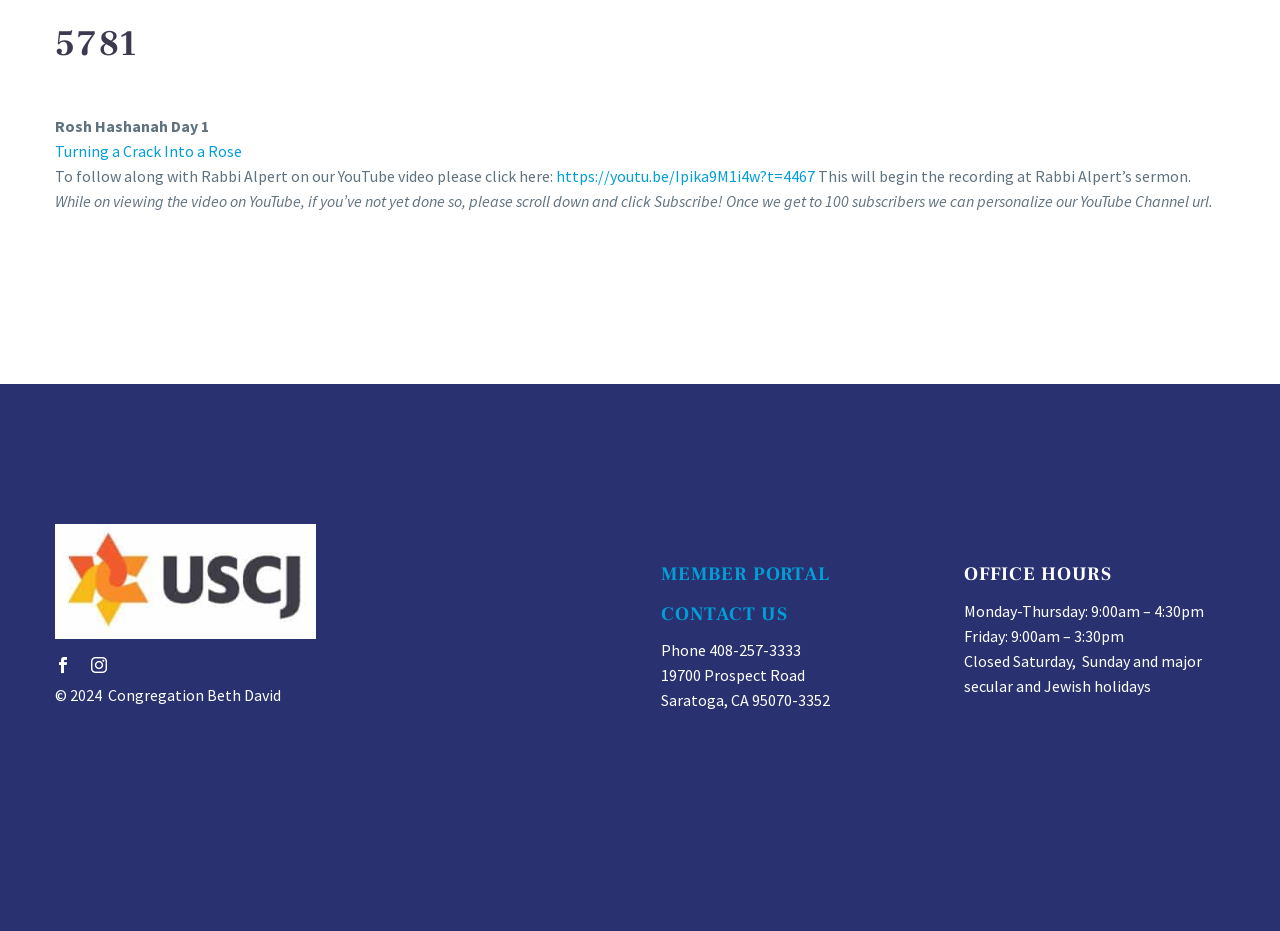Identify the bounding box coordinates for the UI element mentioned here: "https://youtu.be/Ipika9M1i4w?t=4467". Provide the coordinates as four float values between 0 and 1, i.e., [left, top, right, bottom].

[0.434, 0.179, 0.637, 0.2]